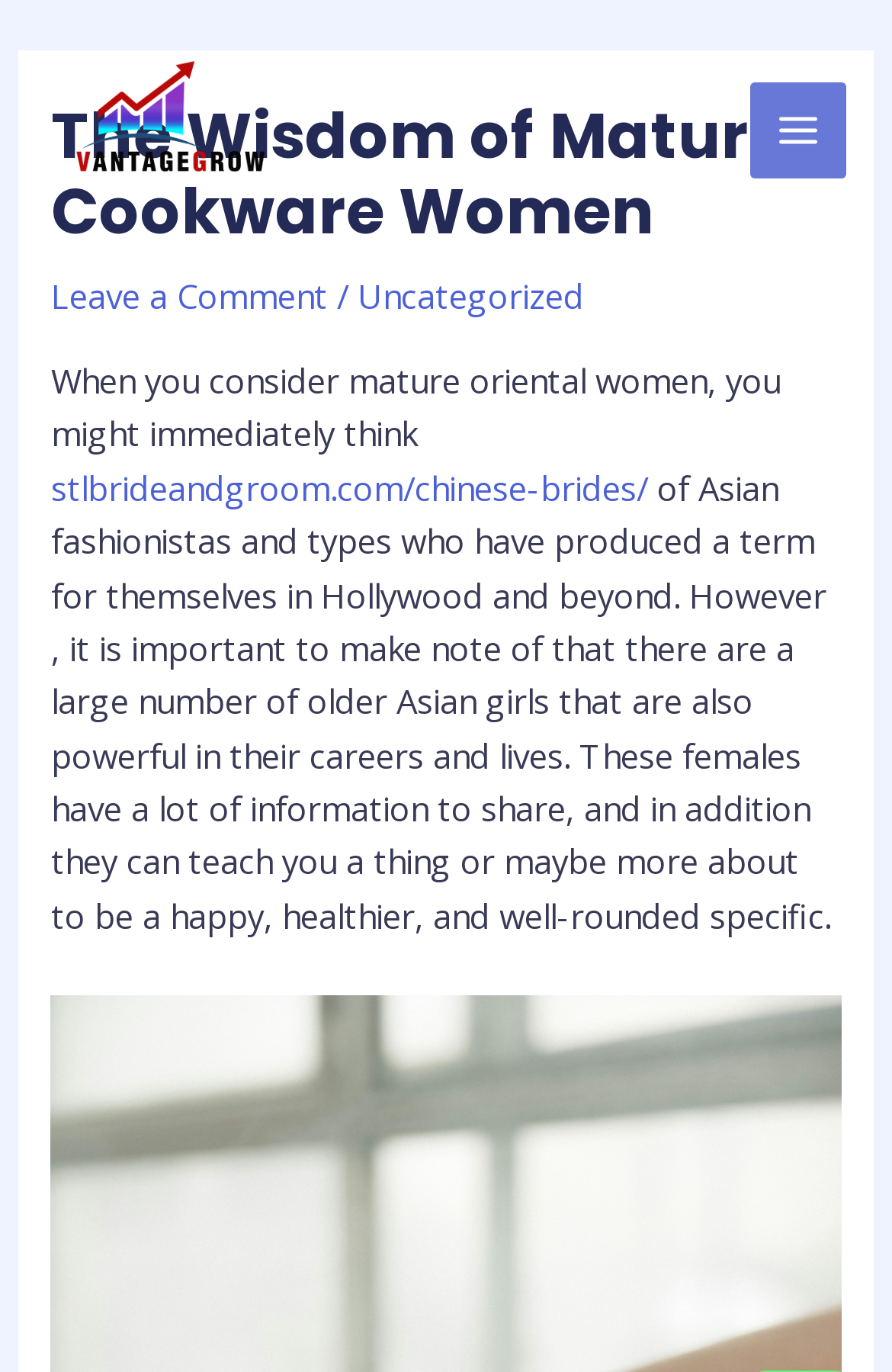Is the main menu expanded? Using the information from the screenshot, answer with a single word or phrase.

No